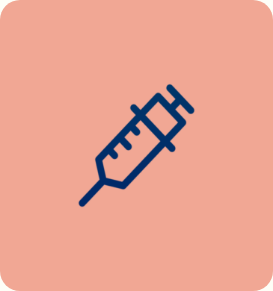What is the goal of precise medical interventions?
Give a single word or phrase as your answer by examining the image.

Alleviating functional difficulties